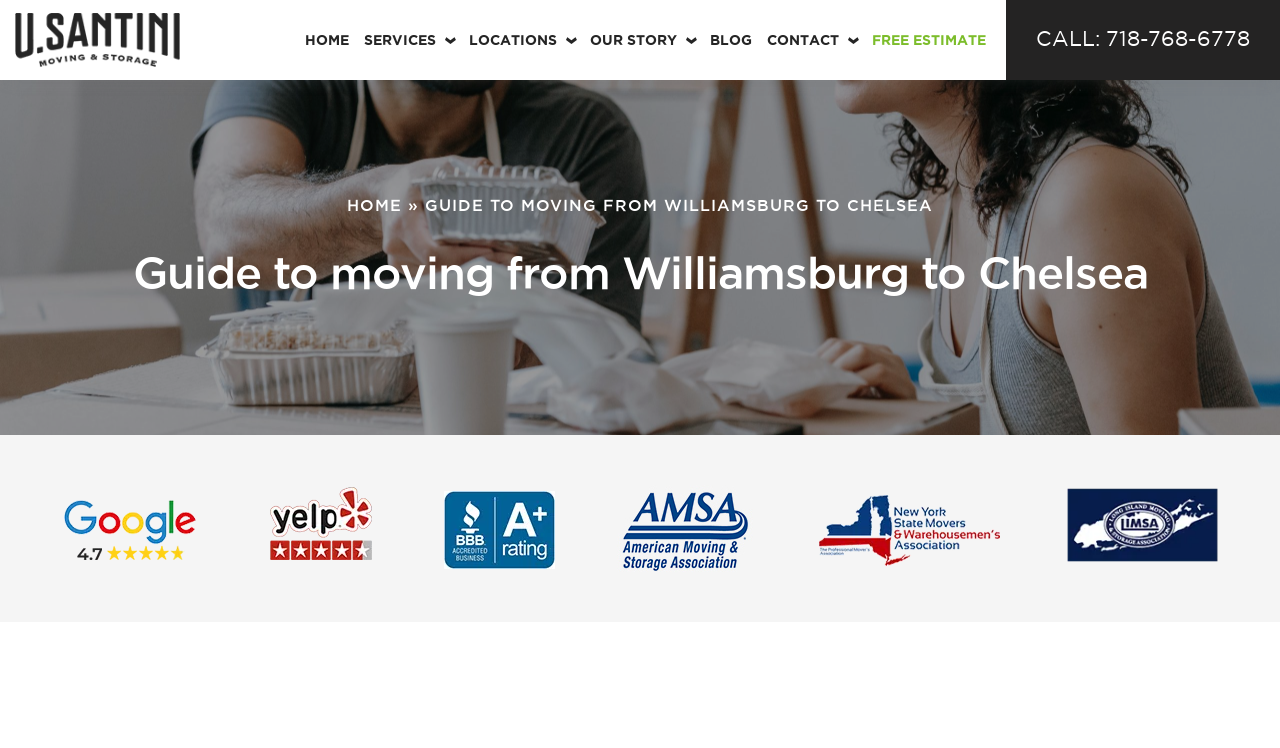How many navigation links are there?
We need a detailed and meticulous answer to the question.

I counted the number of links in the navigation menu, which are 'HOME', 'SERVICES', 'LOCATIONS', 'OUR STORY', 'BLOG', 'CONTACT', and 'FREE ESTIMATE'. There are 7 links in total.